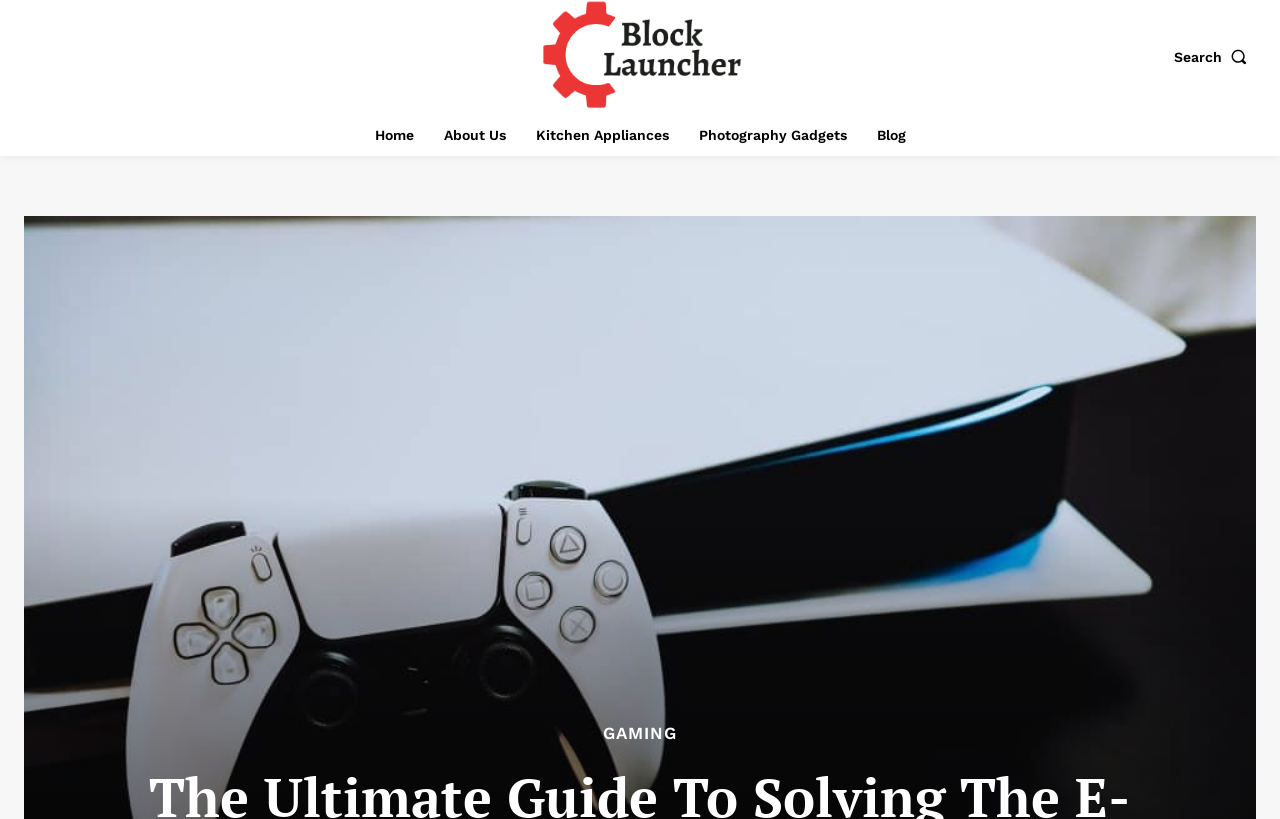Locate the bounding box of the UI element described in the following text: "Search".

[0.917, 0.044, 0.981, 0.095]